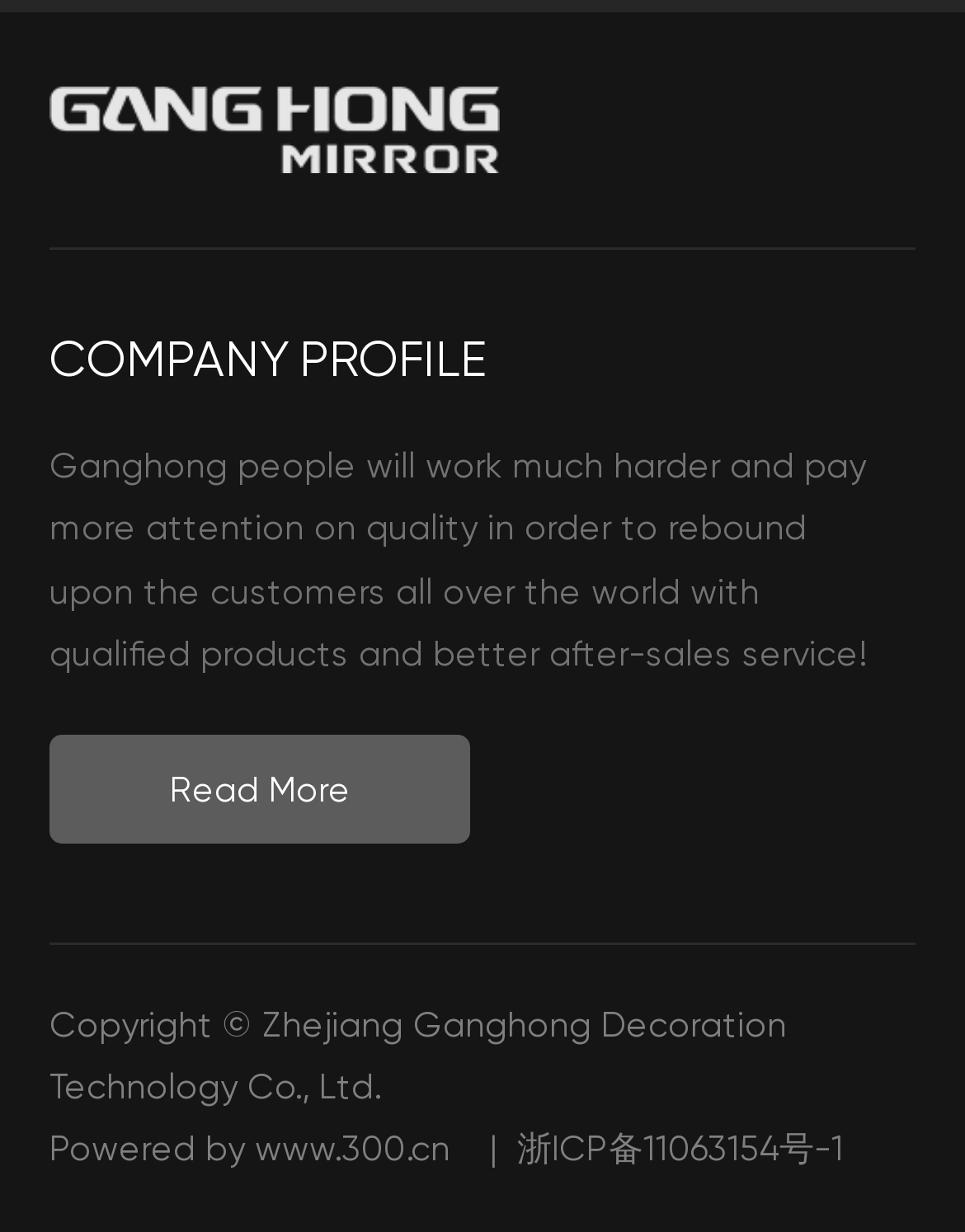Where is the logo located?
Look at the image and answer the question using a single word or phrase.

Top left